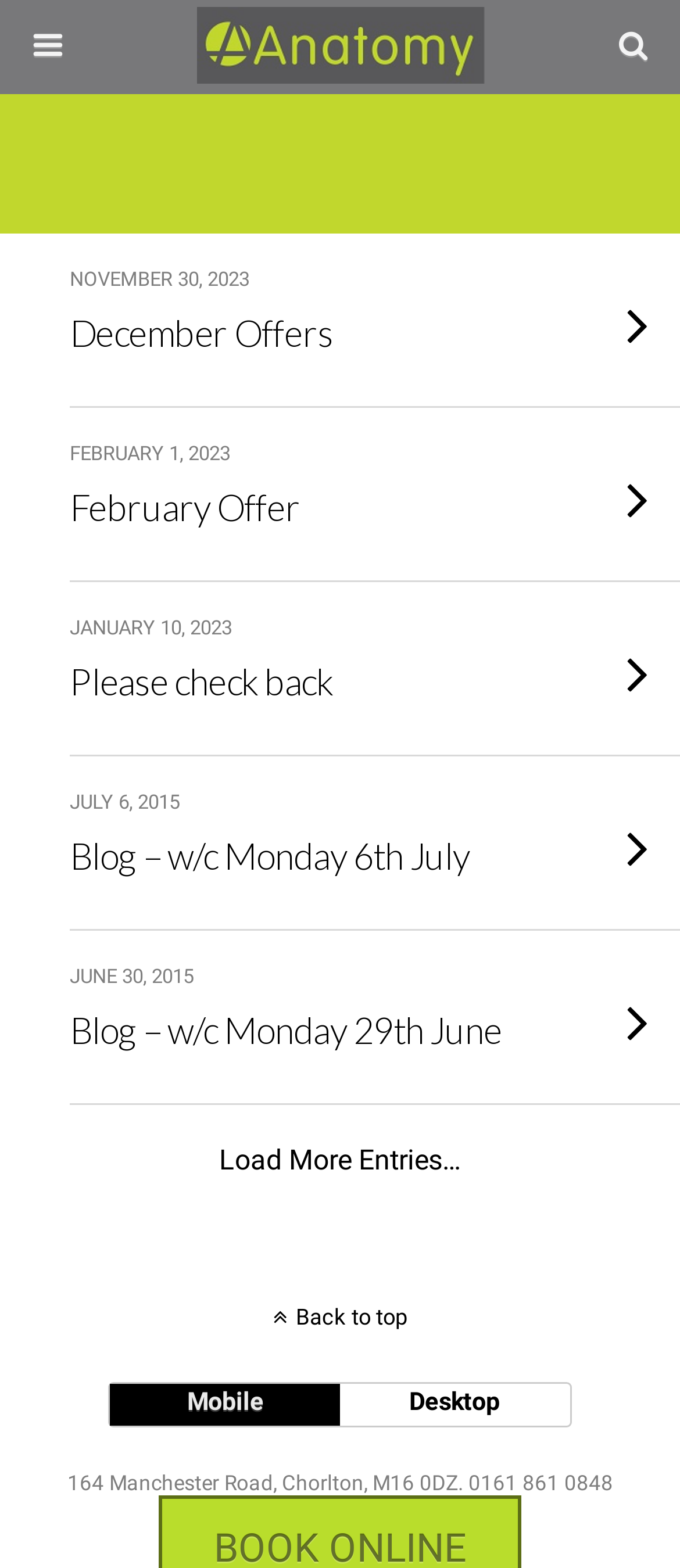Provide the bounding box coordinates of the HTML element described as: "name="s" placeholder="Search this website…"". The bounding box coordinates should be four float numbers between 0 and 1, i.e., [left, top, right, bottom].

[0.056, 0.066, 0.759, 0.093]